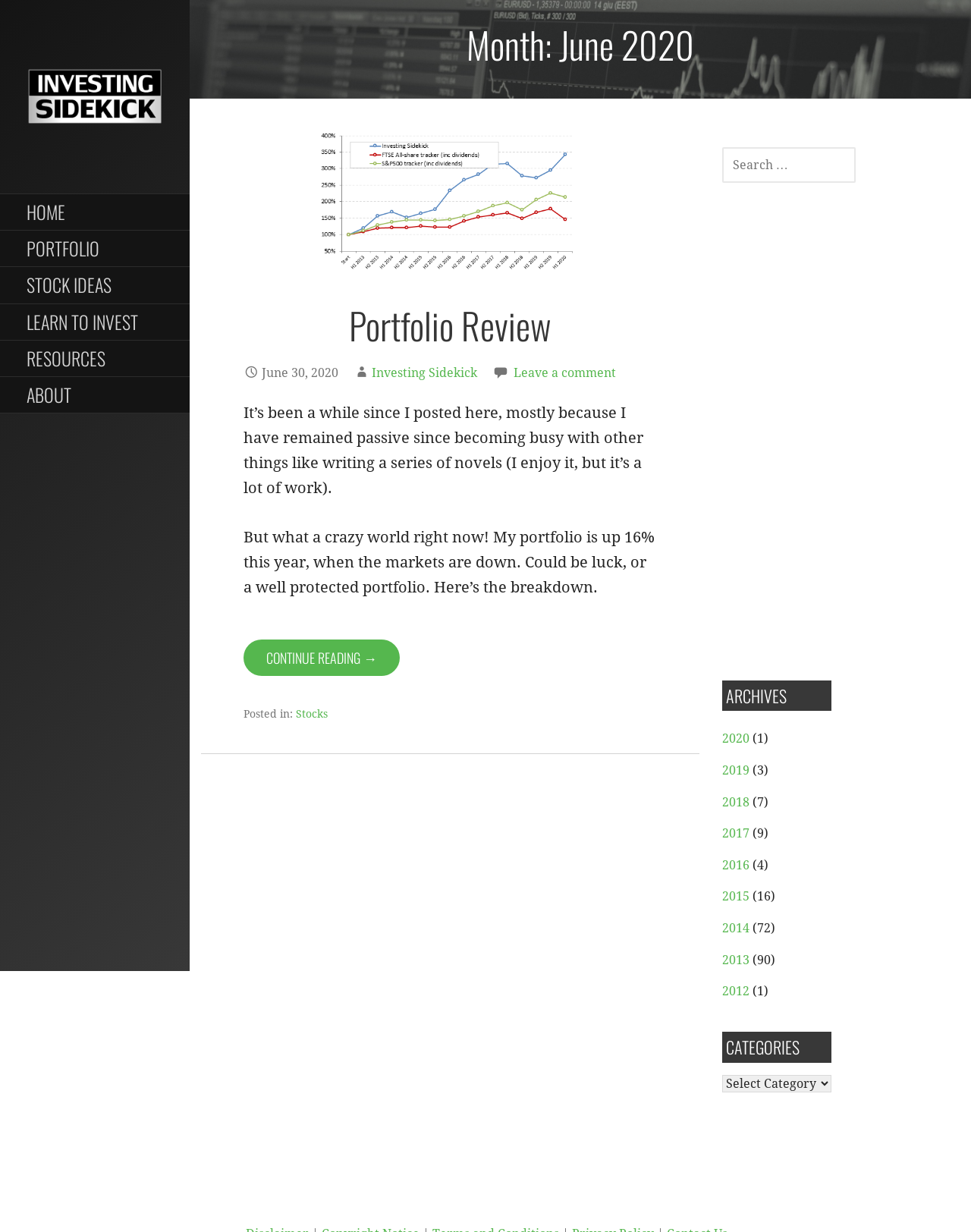Identify the main title of the webpage and generate its text content.

Month: June 2020